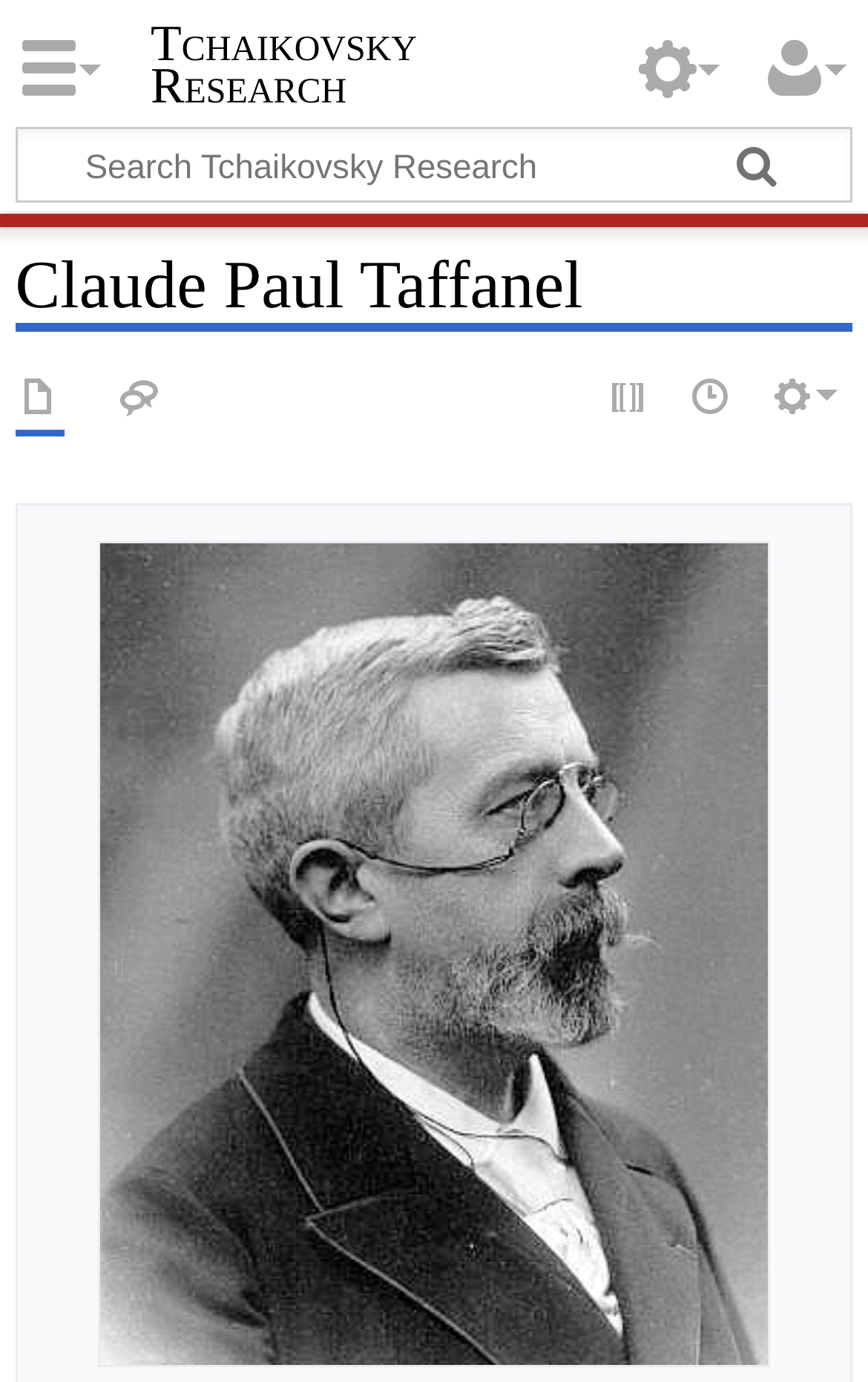What is the purpose of the searchbox?
Using the visual information, answer the question in a single word or phrase.

Search Tchaikovsky Research